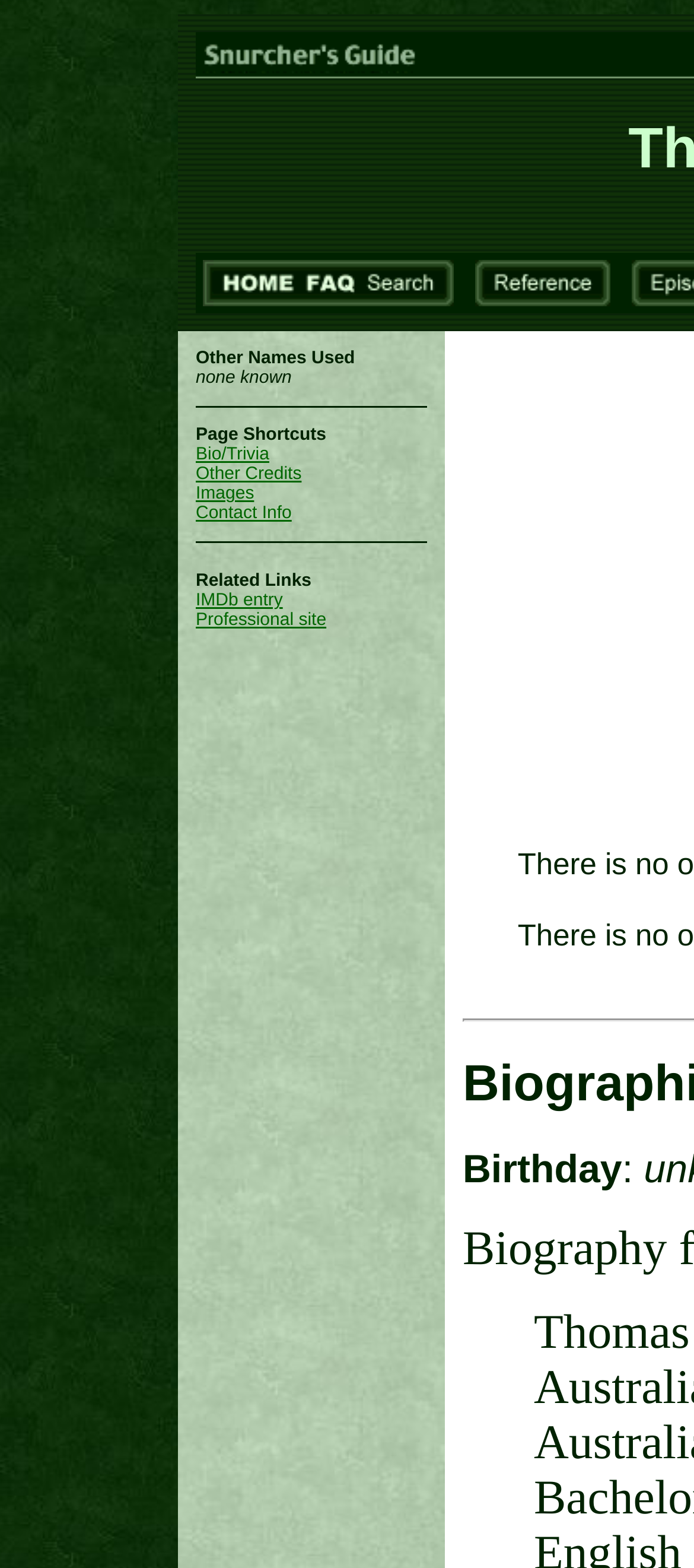Given the webpage screenshot and the description, determine the bounding box coordinates (top-left x, top-left y, bottom-right x, bottom-right y) that define the location of the UI element matching this description: parent_node: The People Pages

[0.292, 0.18, 0.428, 0.2]